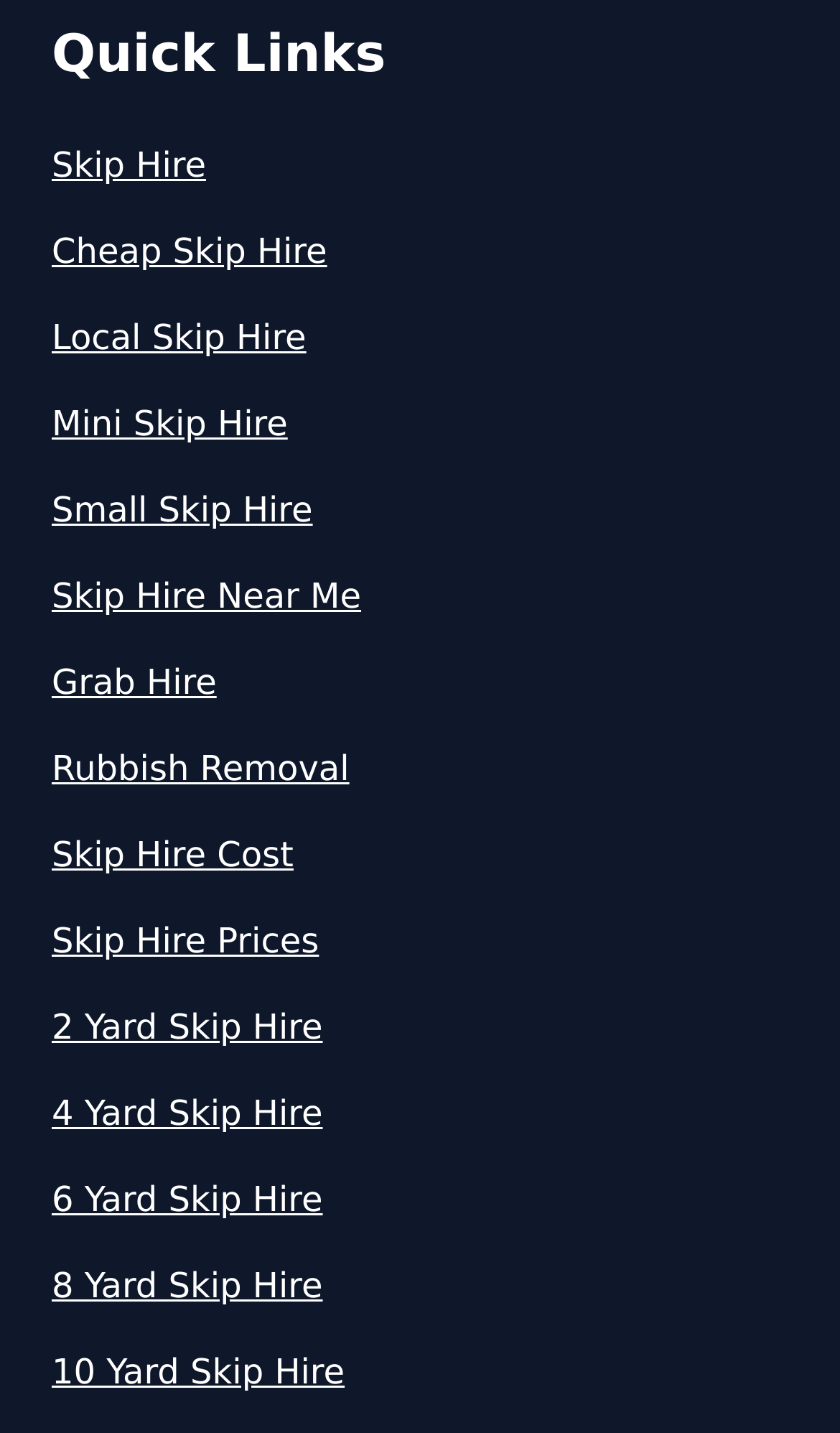Determine the bounding box of the UI component based on this description: "Whitcot". The bounding box coordinates should be four float values between 0 and 1, i.e., [left, top, right, bottom].

[0.103, 0.681, 0.897, 0.791]